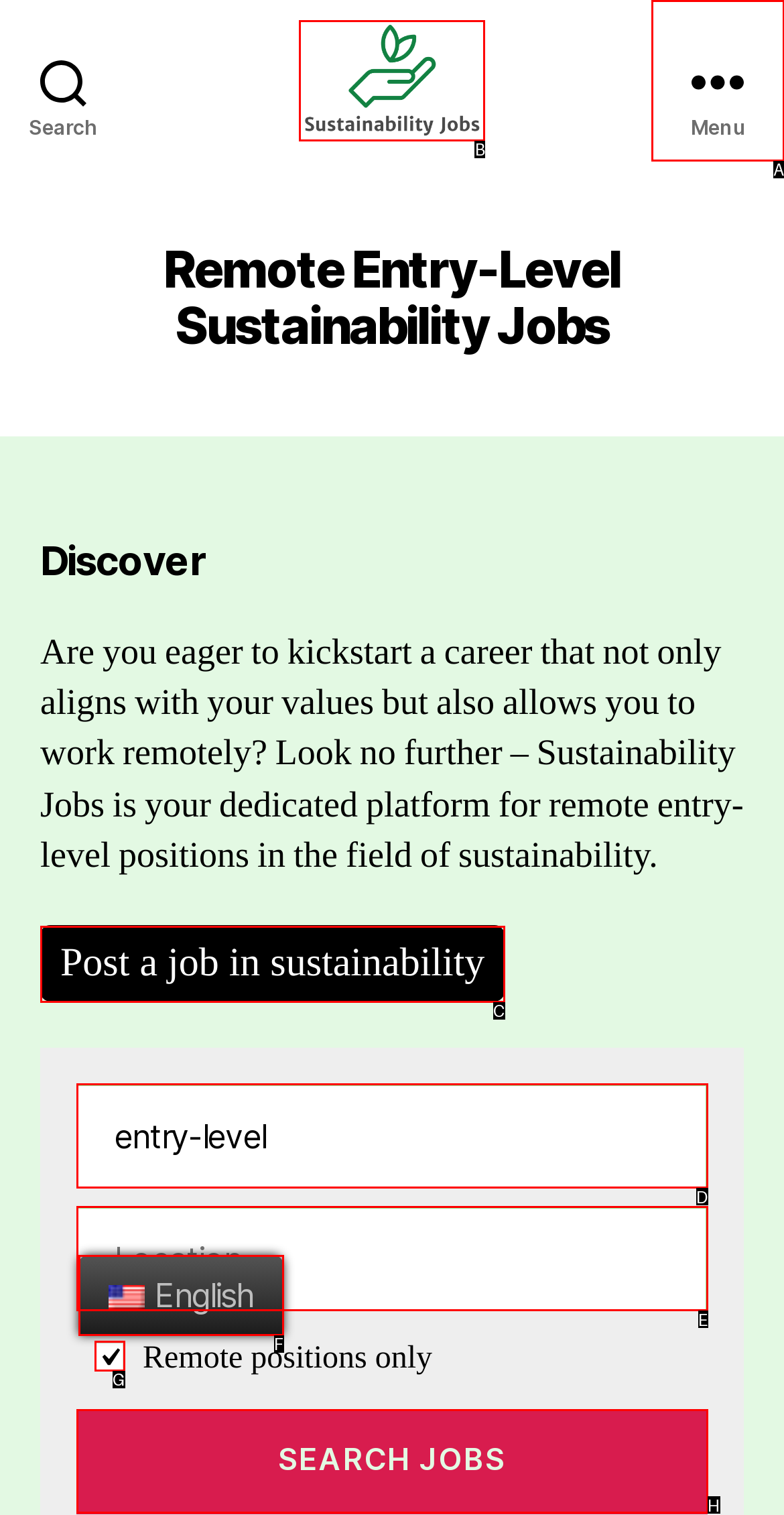Tell me the letter of the UI element I should click to accomplish the task: Check the remote positions only checkbox based on the choices provided in the screenshot.

G